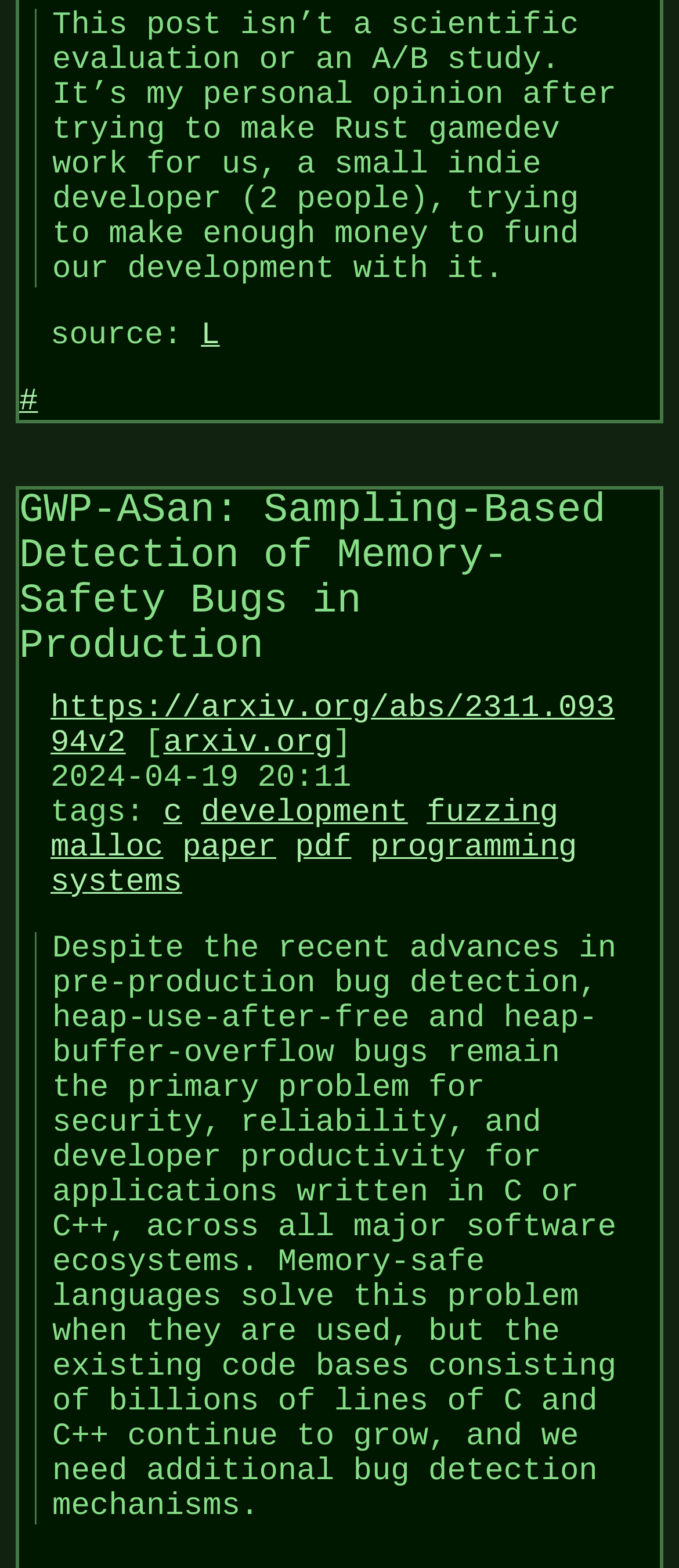What are the tags of the post?
Could you give a comprehensive explanation in response to this question?

The tags of the post can be found in the link elements that are children of the Root Element. These elements have the text 'c', 'development', 'fuzzing', 'malloc', 'paper', 'pdf', 'programming', and 'systems', and are located near the StaticText element with the text 'tags:'